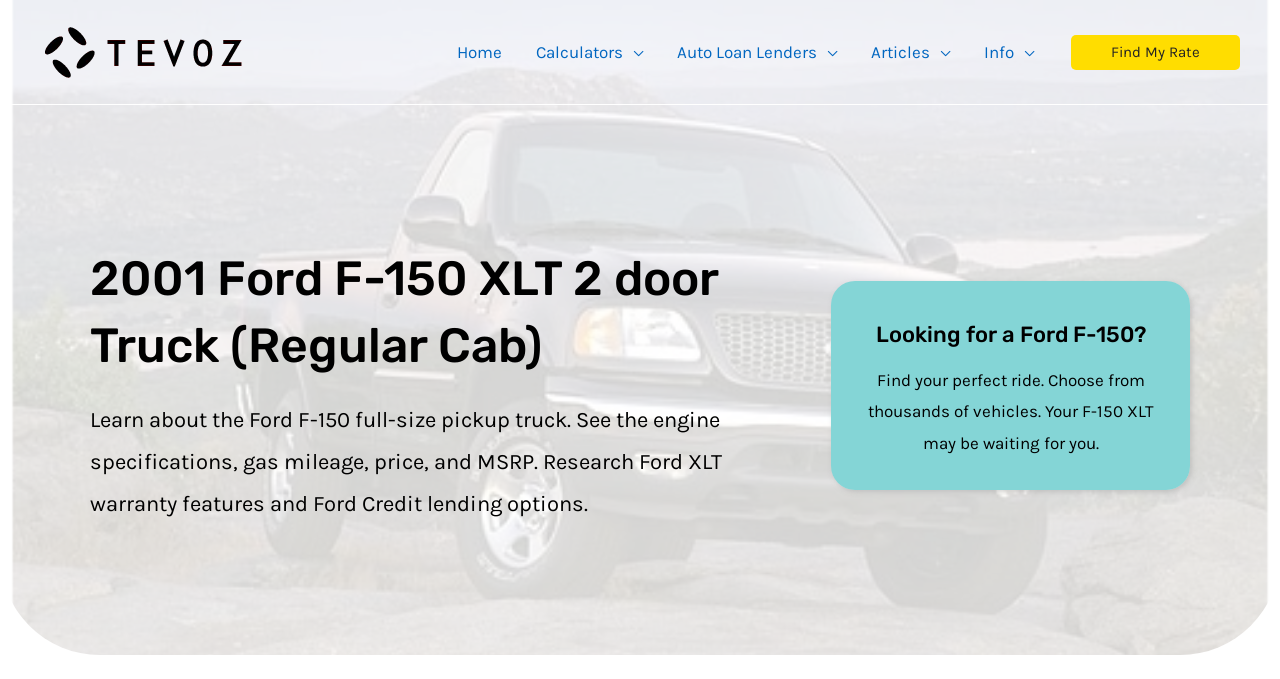Please answer the following query using a single word or phrase: 
What is the purpose of the 'Find My Rate' link?

To find auto loan rates